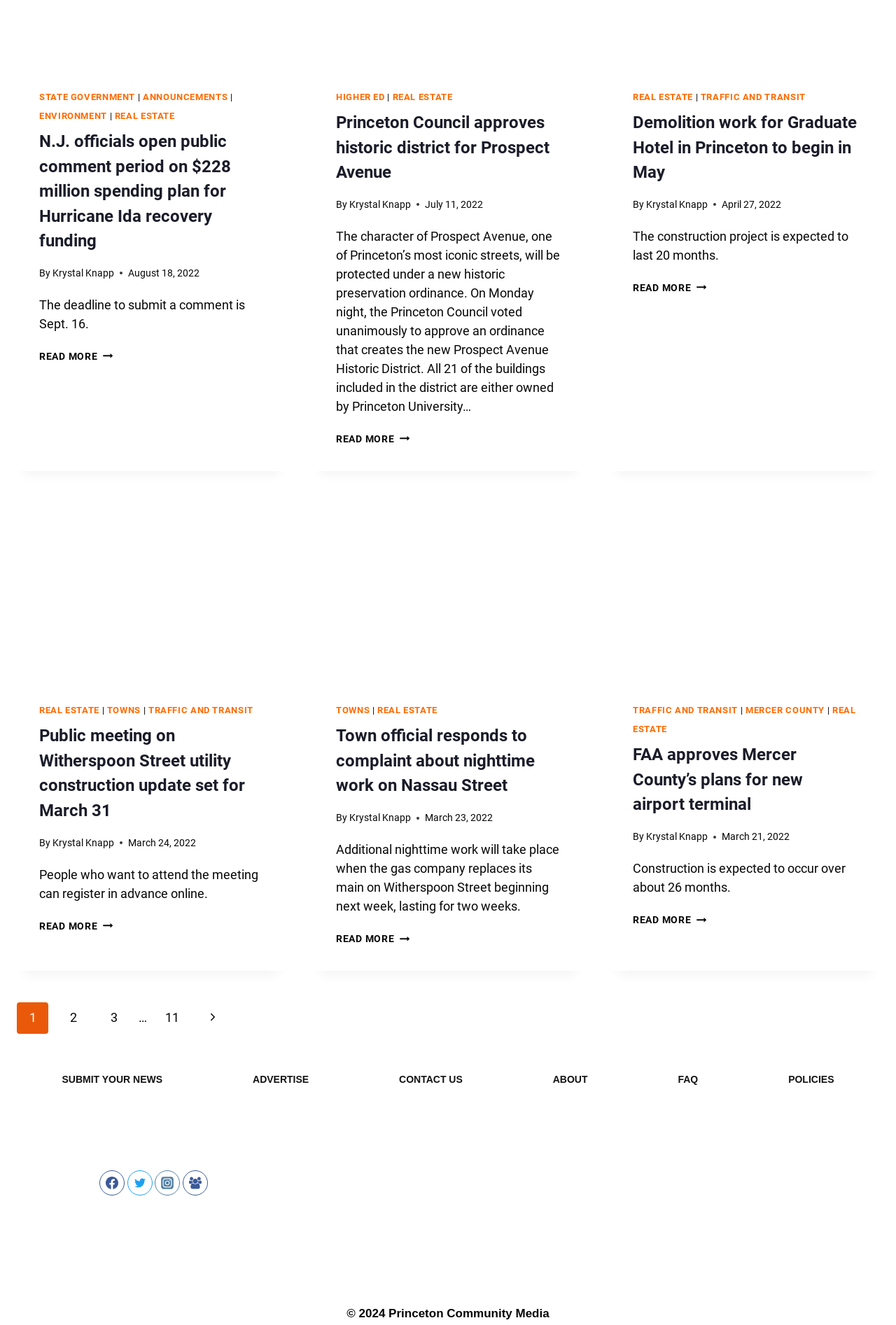Please find the bounding box coordinates of the section that needs to be clicked to achieve this instruction: "Read more about 'Princeton Council approves historic district for Prospect Avenue'".

[0.375, 0.327, 0.457, 0.336]